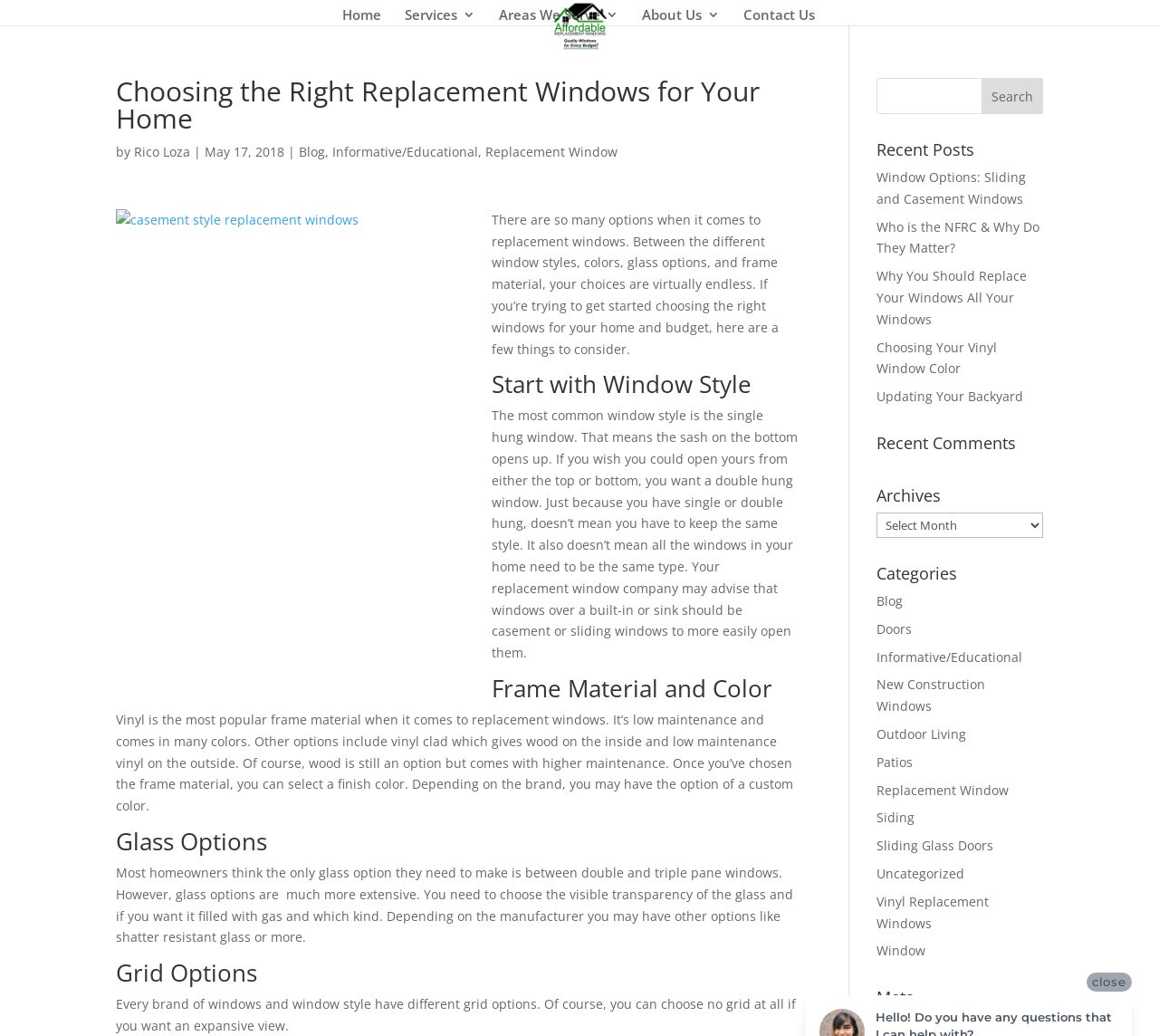Determine the bounding box coordinates for the area that should be clicked to carry out the following instruction: "Click on the 'Contact Us' link".

[0.641, 0.008, 0.703, 0.025]